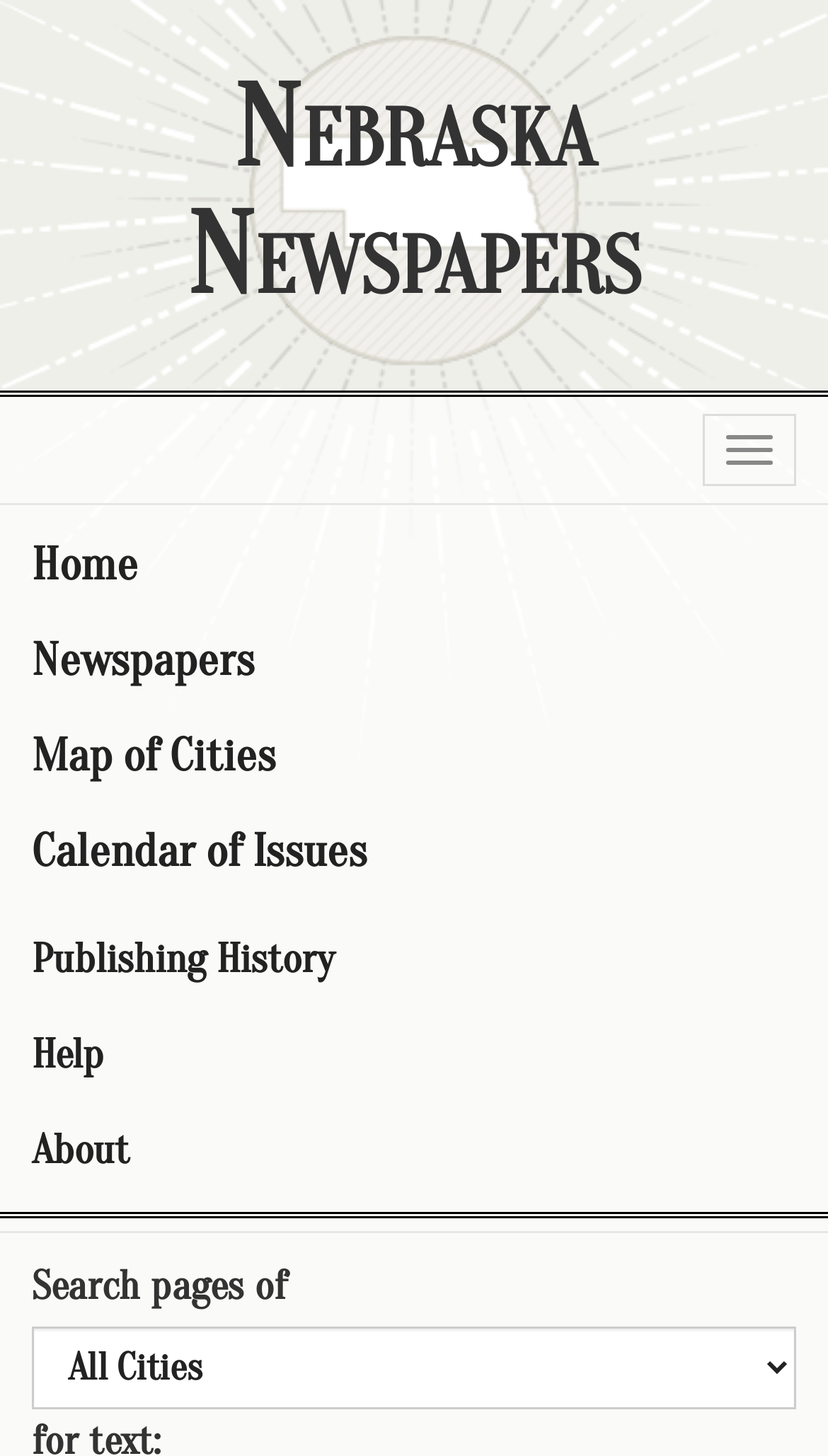Find the bounding box coordinates of the area that needs to be clicked in order to achieve the following instruction: "Toggle navigation". The coordinates should be specified as four float numbers between 0 and 1, i.e., [left, top, right, bottom].

[0.849, 0.284, 0.962, 0.333]